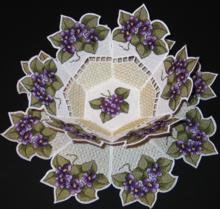What is the purpose of the Violet Bowl and Doily Set?
Based on the screenshot, respond with a single word or phrase.

Decorative purposes